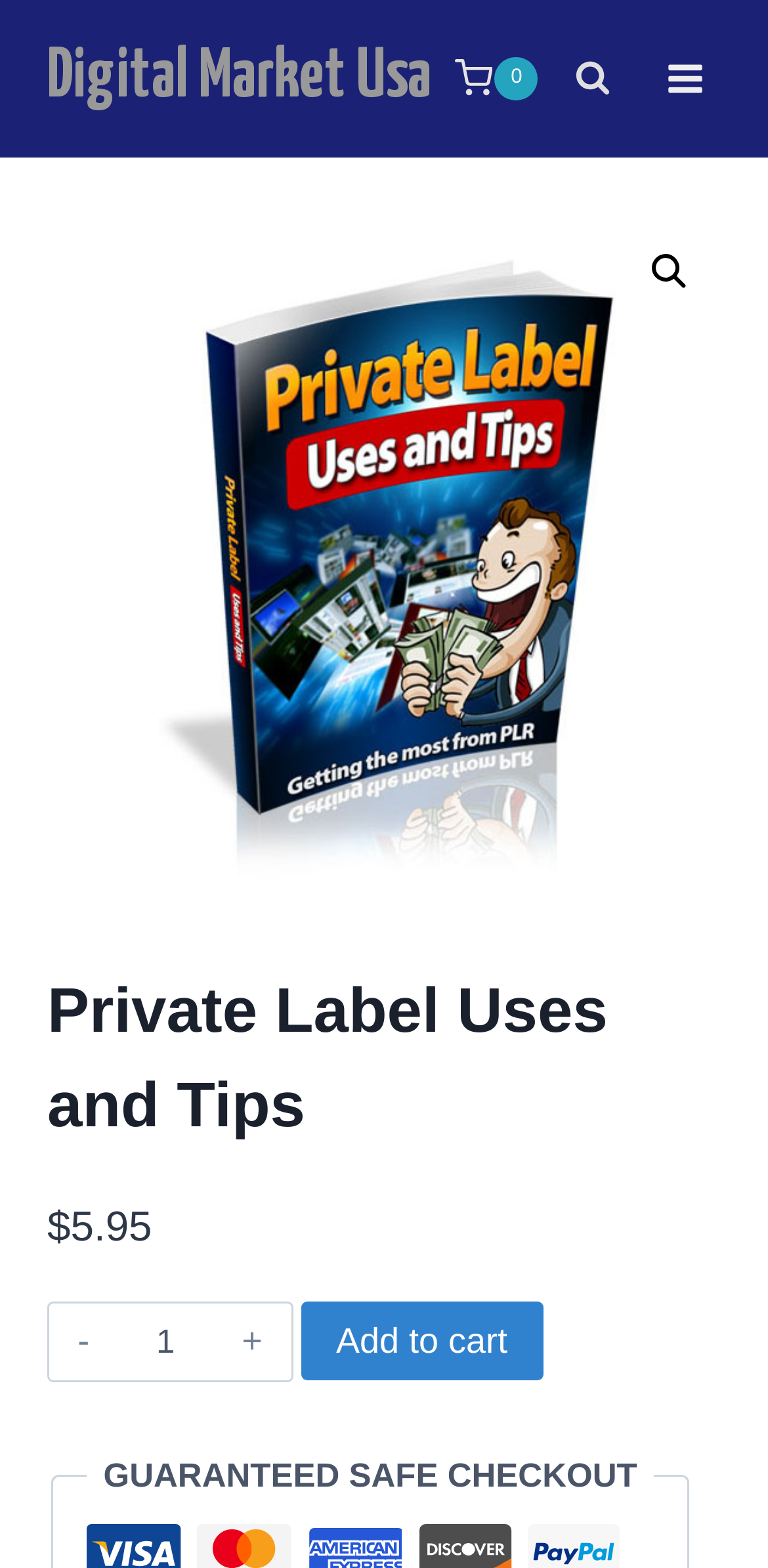Please identify the bounding box coordinates of the clickable area that will fulfill the following instruction: "Add to cart". The coordinates should be in the format of four float numbers between 0 and 1, i.e., [left, top, right, bottom].

[0.391, 0.83, 0.707, 0.88]